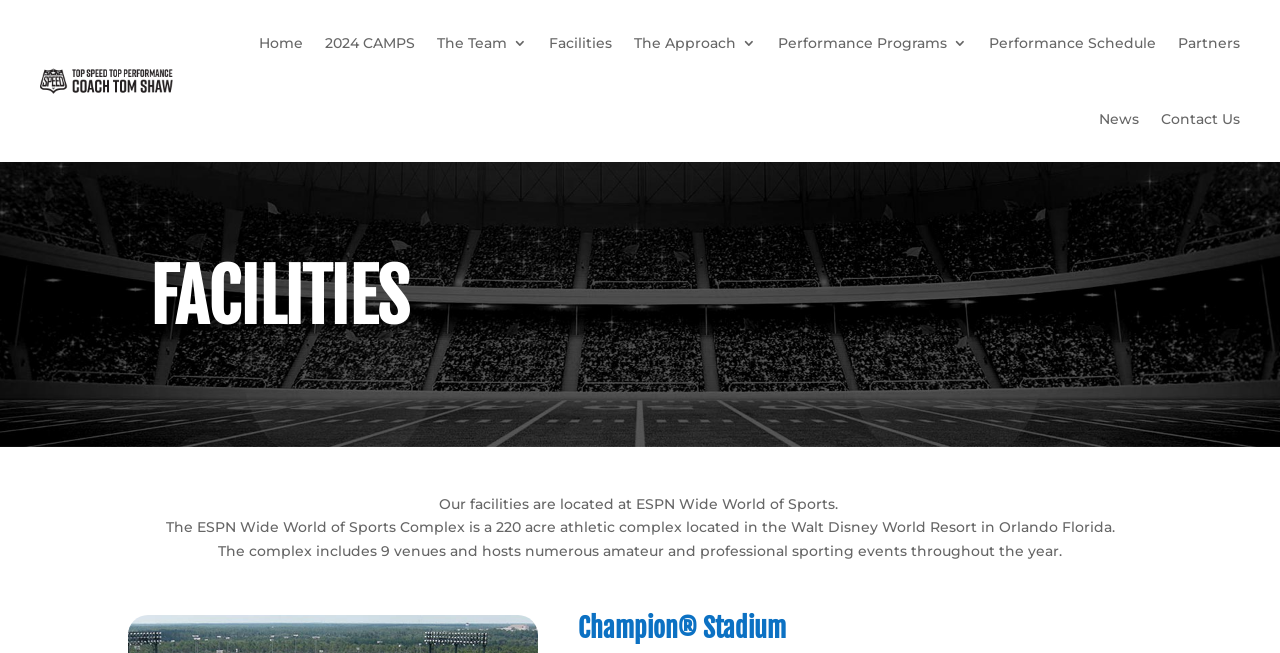Please specify the bounding box coordinates of the clickable region to carry out the following instruction: "Click on Home". The coordinates should be four float numbers between 0 and 1, in the format [left, top, right, bottom].

[0.202, 0.008, 0.237, 0.124]